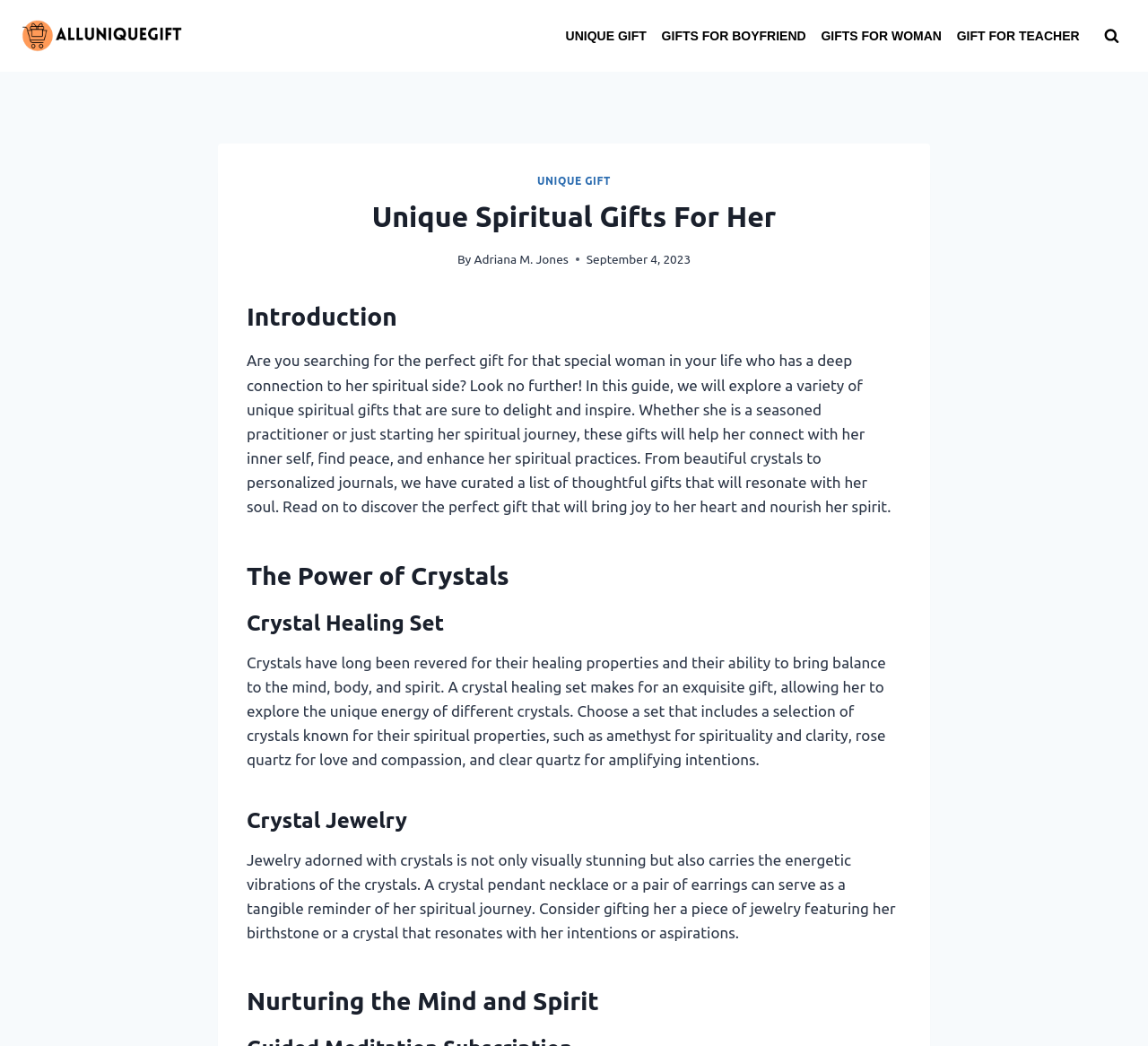Please provide a comprehensive response to the question below by analyzing the image: 
What is the purpose of a crystal healing set?

I found the purpose of a crystal healing set by reading the static text element under the 'Crystal Healing Set' heading, which explains that crystals have healing properties and can bring balance to the mind, body, and spirit.